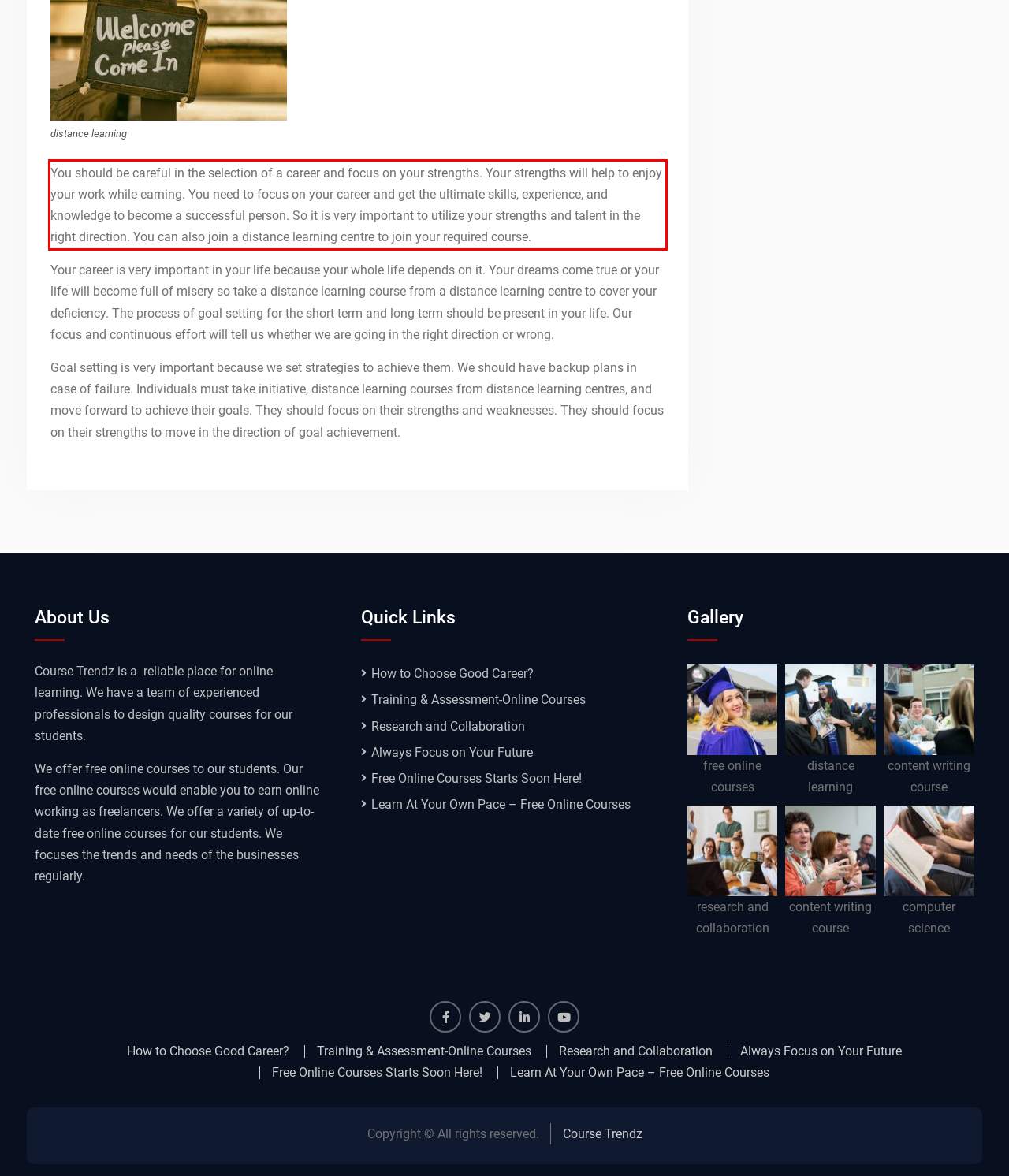In the screenshot of the webpage, find the red bounding box and perform OCR to obtain the text content restricted within this red bounding box.

You should be careful in the selection of a career and focus on your strengths. Your strengths will help to enjoy your work while earning. You need to focus on your career and get the ultimate skills, experience, and knowledge to become a successful person. So it is very important to utilize your strengths and talent in the right direction. You can also join a distance learning centre to join your required course.